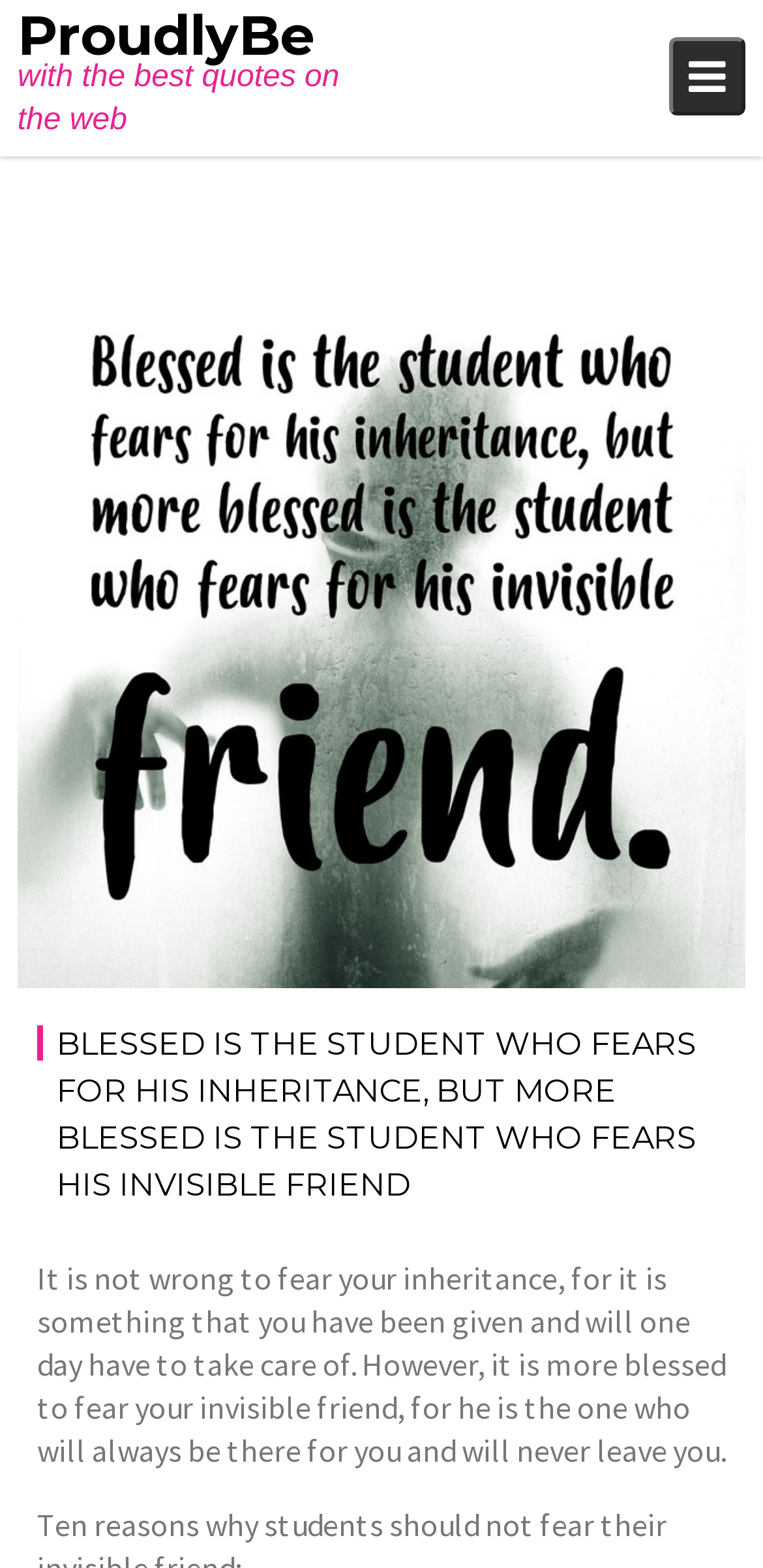Kindly determine the bounding box coordinates of the area that needs to be clicked to fulfill this instruction: "Click the 'more' link".

[0.509, 0.259, 0.604, 0.284]